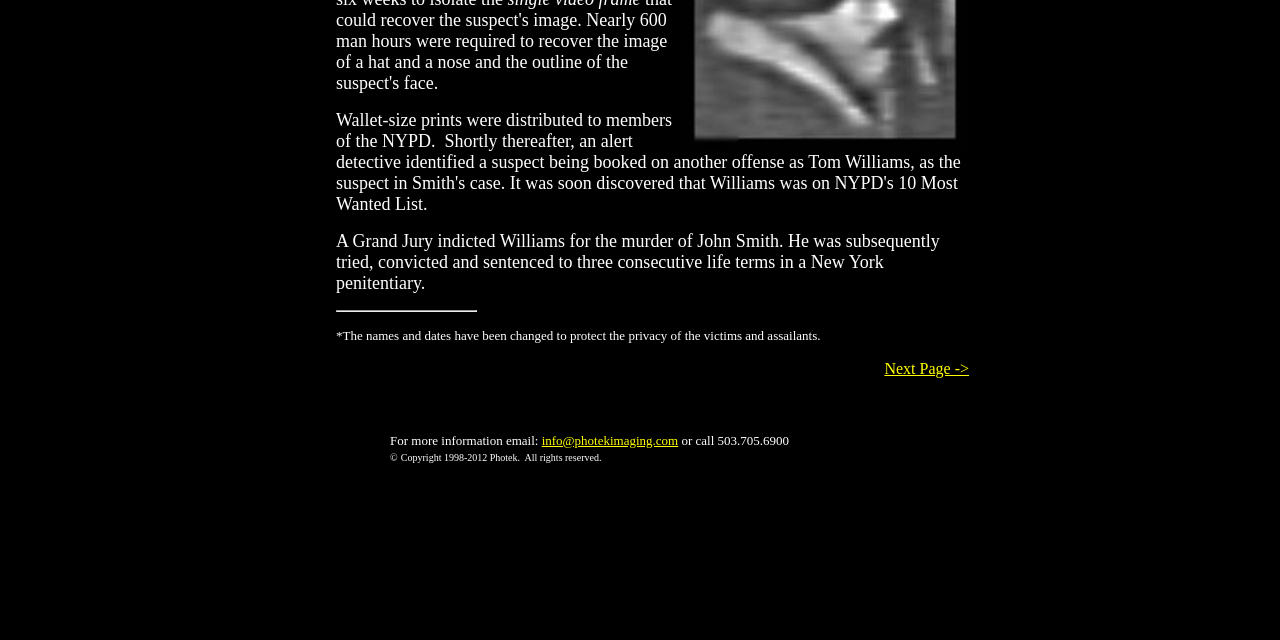Please find the bounding box coordinates (top-left x, top-left y, bottom-right x, bottom-right y) in the screenshot for the UI element described as follows: info@photekimaging.com

[0.423, 0.673, 0.53, 0.7]